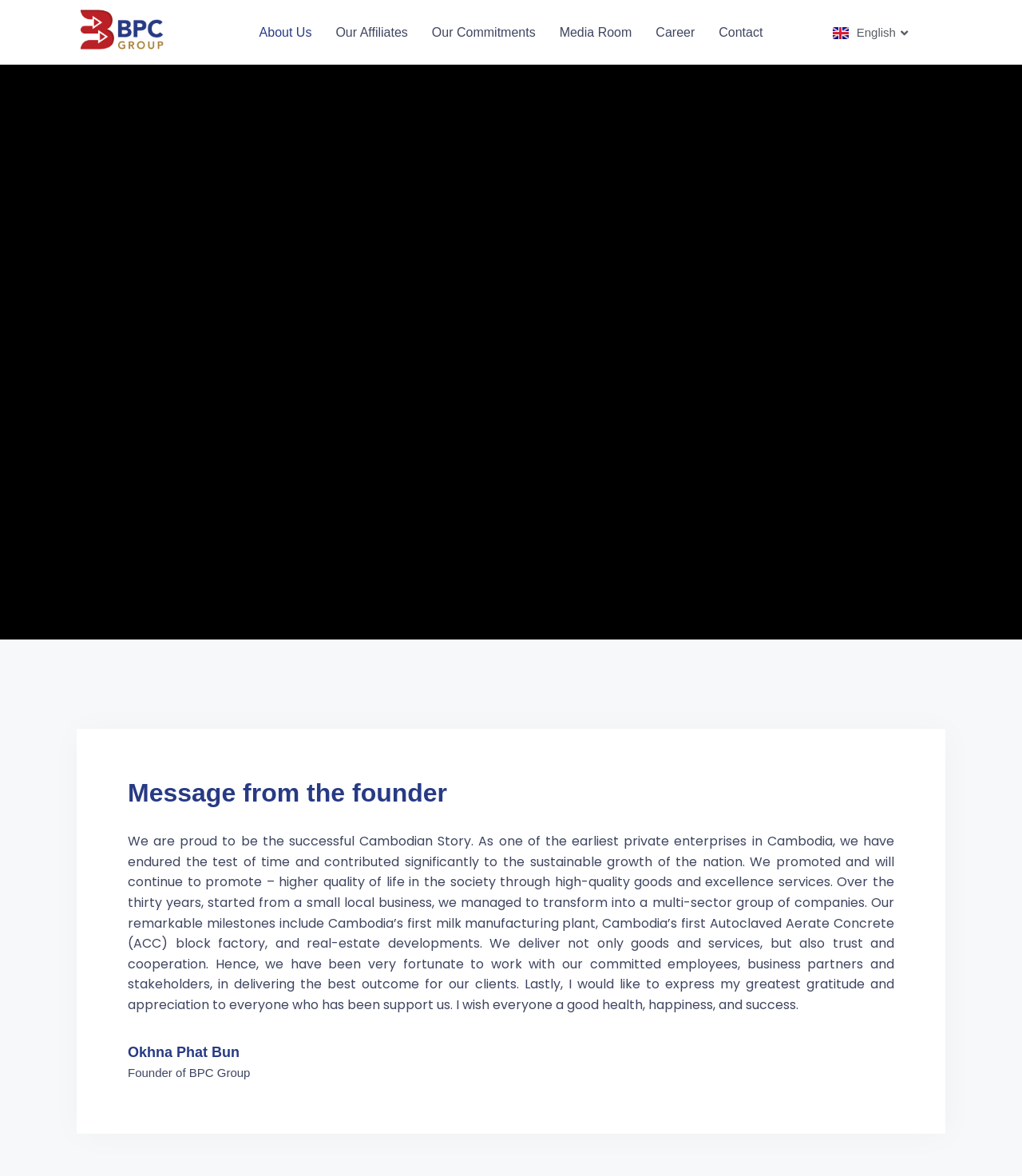Identify the bounding box coordinates for the UI element described as follows: Career. Use the format (top-left x, top-left y, bottom-right x, bottom-right y) and ensure all values are floating point numbers between 0 and 1.

[0.63, 0.012, 0.692, 0.043]